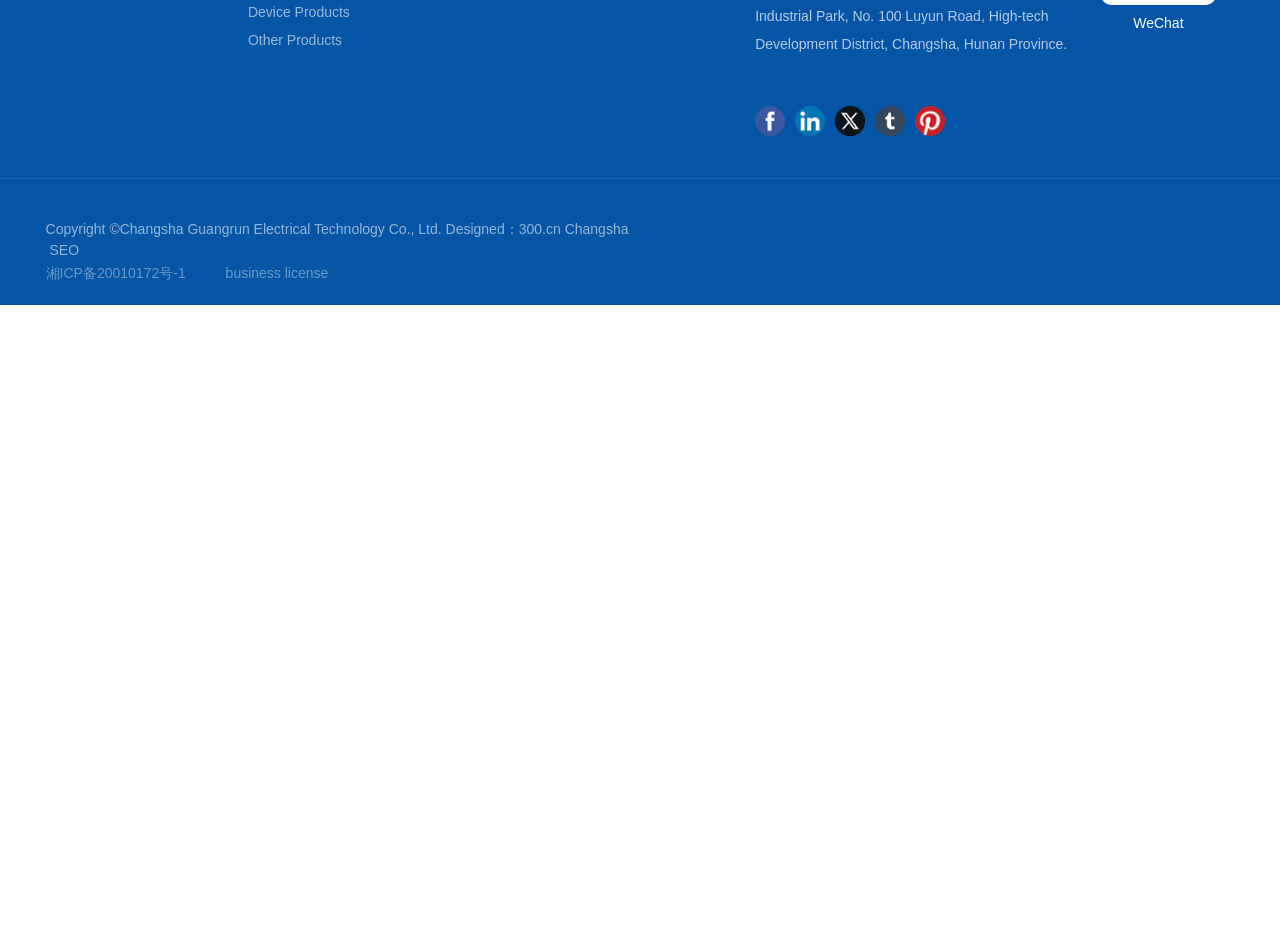Please find the bounding box coordinates of the element that needs to be clicked to perform the following instruction: "Go to Changsha". The bounding box coordinates should be four float numbers between 0 and 1, represented as [left, top, right, bottom].

[0.441, 0.238, 0.491, 0.255]